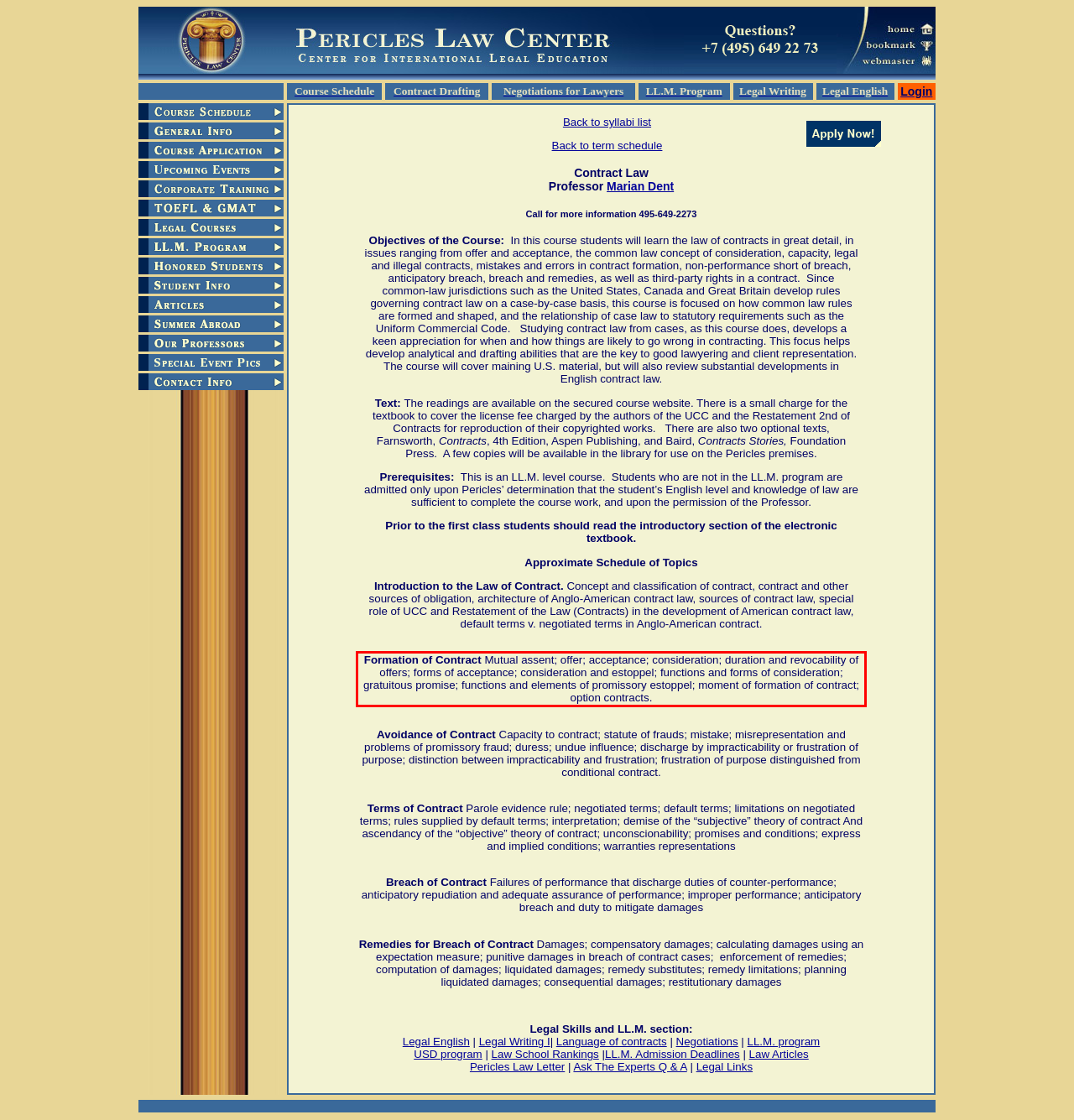Please perform OCR on the UI element surrounded by the red bounding box in the given webpage screenshot and extract its text content.

Formation of Contract Mutual assent; offer; acceptance; consideration; duration and revocability of offers; forms of acceptance; consideration and estoppel; functions and forms of consideration; gratuitous promise; functions and elements of promissory estoppel; moment of formation of contract; option contracts.